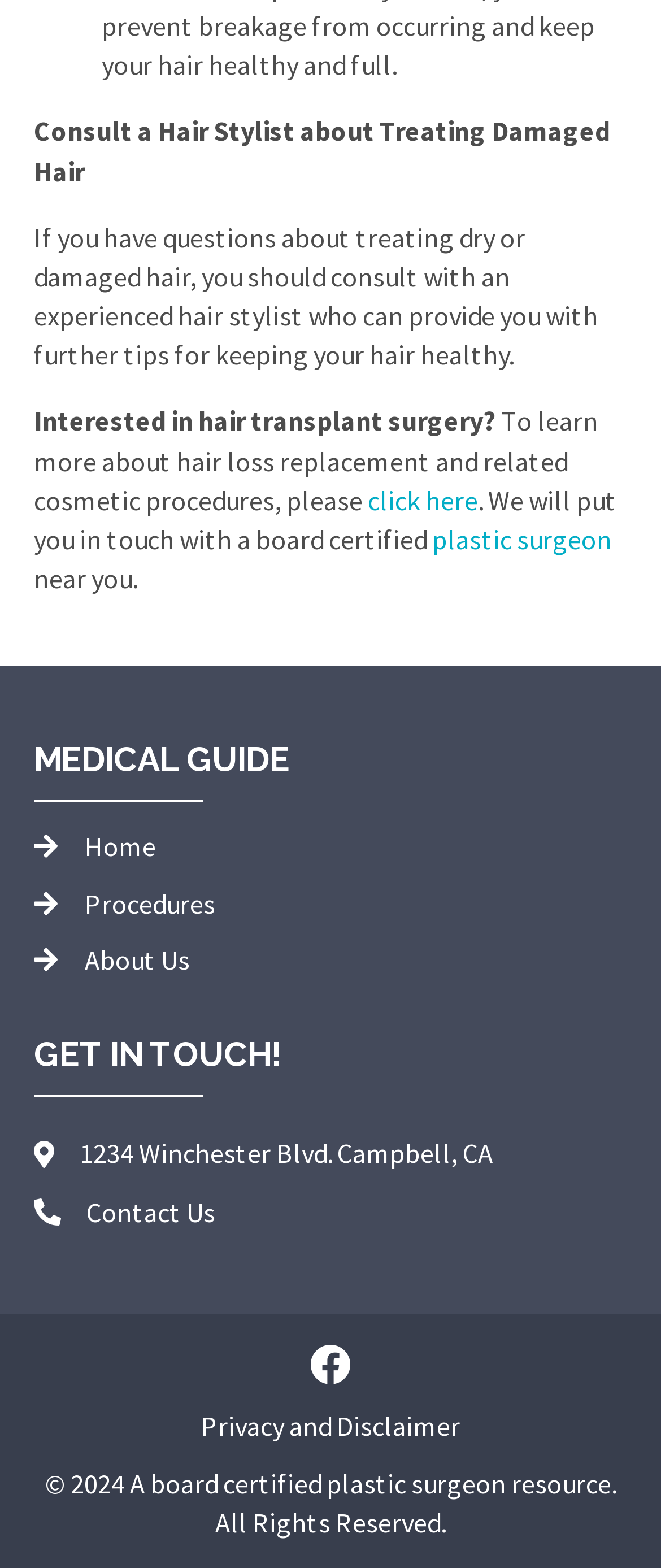Determine the bounding box coordinates of the clickable region to execute the instruction: "contact a board certified plastic surgeon". The coordinates should be four float numbers between 0 and 1, denoted as [left, top, right, bottom].

[0.654, 0.333, 0.926, 0.355]